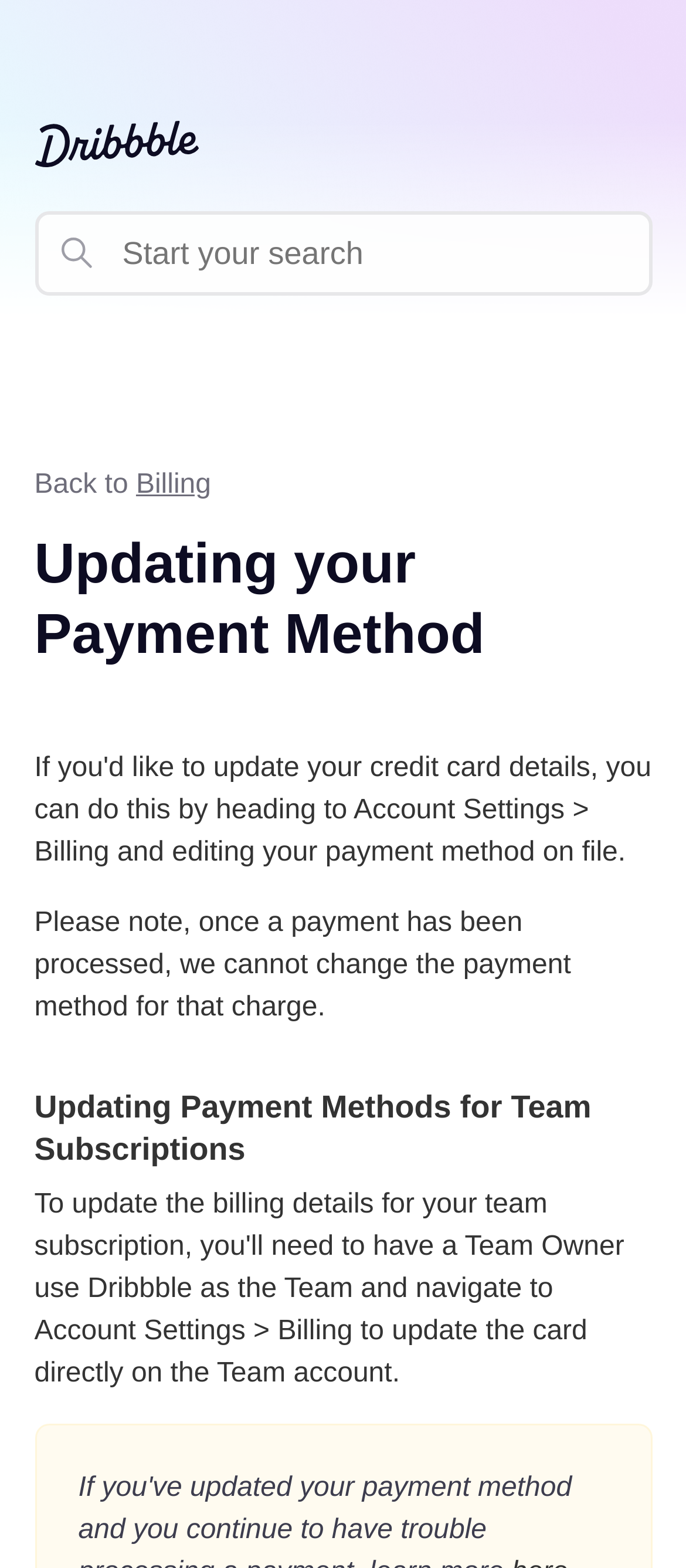What happens to a payment method once a payment is processed?
By examining the image, provide a one-word or phrase answer.

Cannot be changed